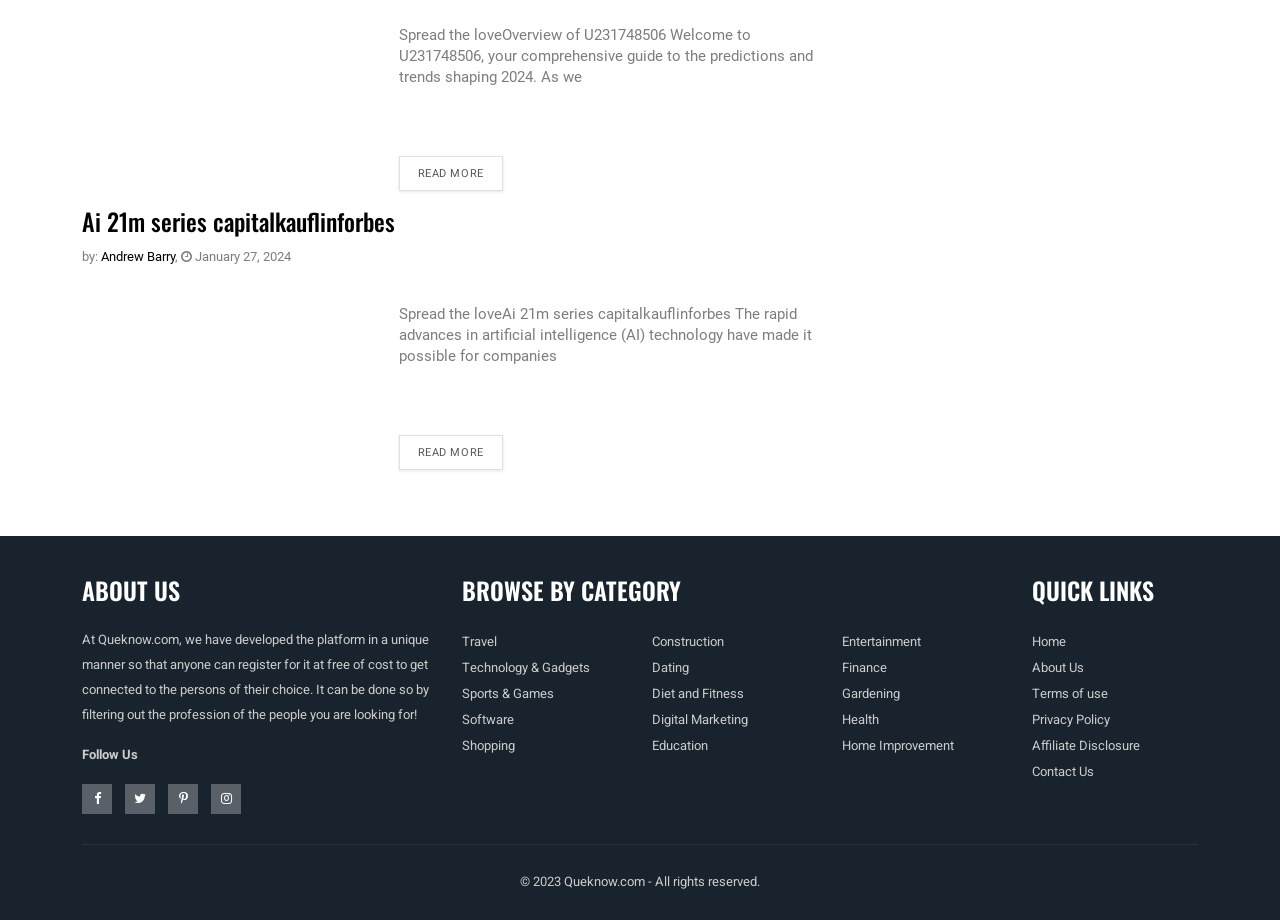Who wrote the article 'Ai 21m series capitalkauflinforbes'?
Look at the screenshot and respond with a single word or phrase.

Andrew Barry